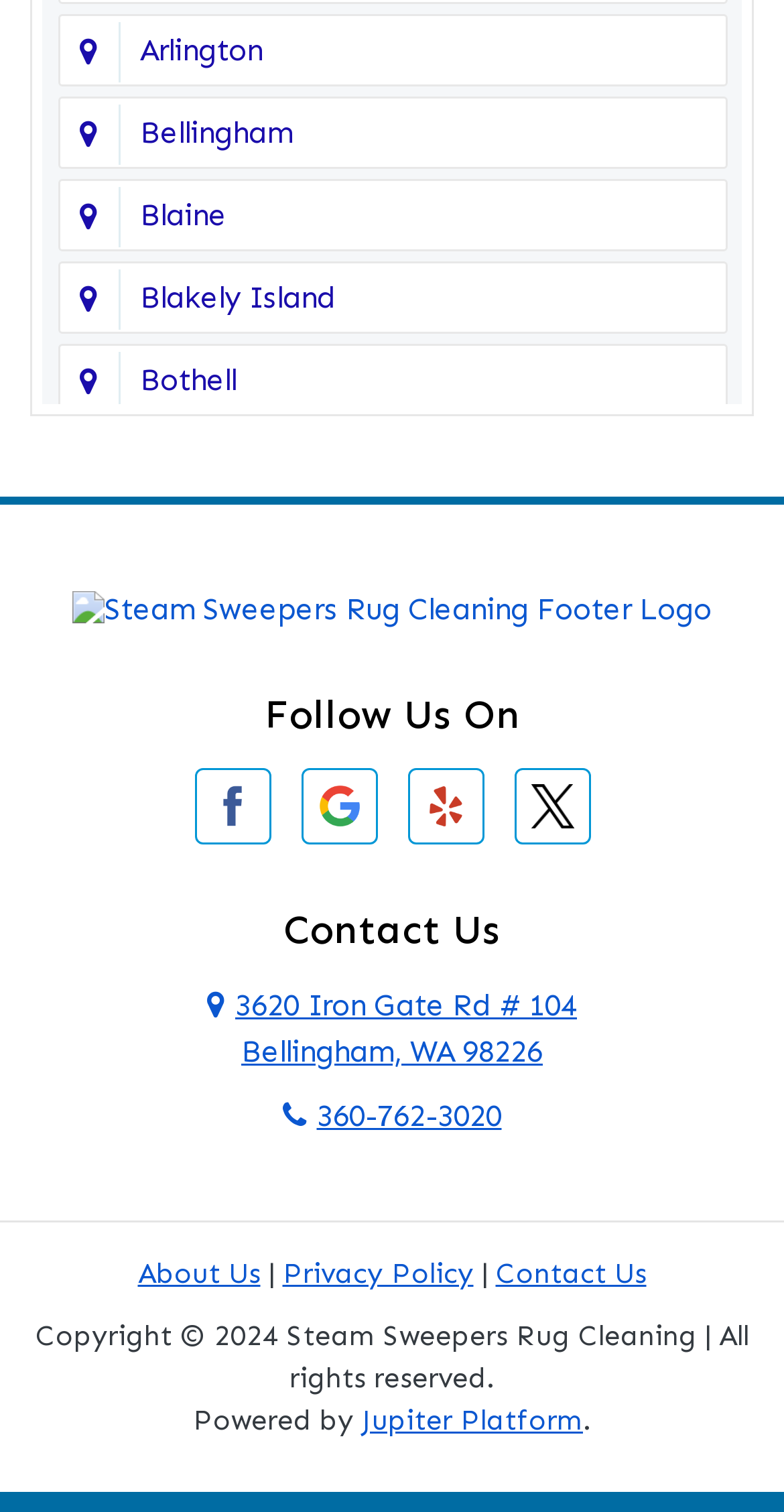What is the address of Steam Sweepers Rug Cleaning?
Look at the image and construct a detailed response to the question.

I found the address by looking at the link with the address text, which is ' 3620 Iron Gate Rd # 104 Bellingham, WA 98226', and extracted the address from it.